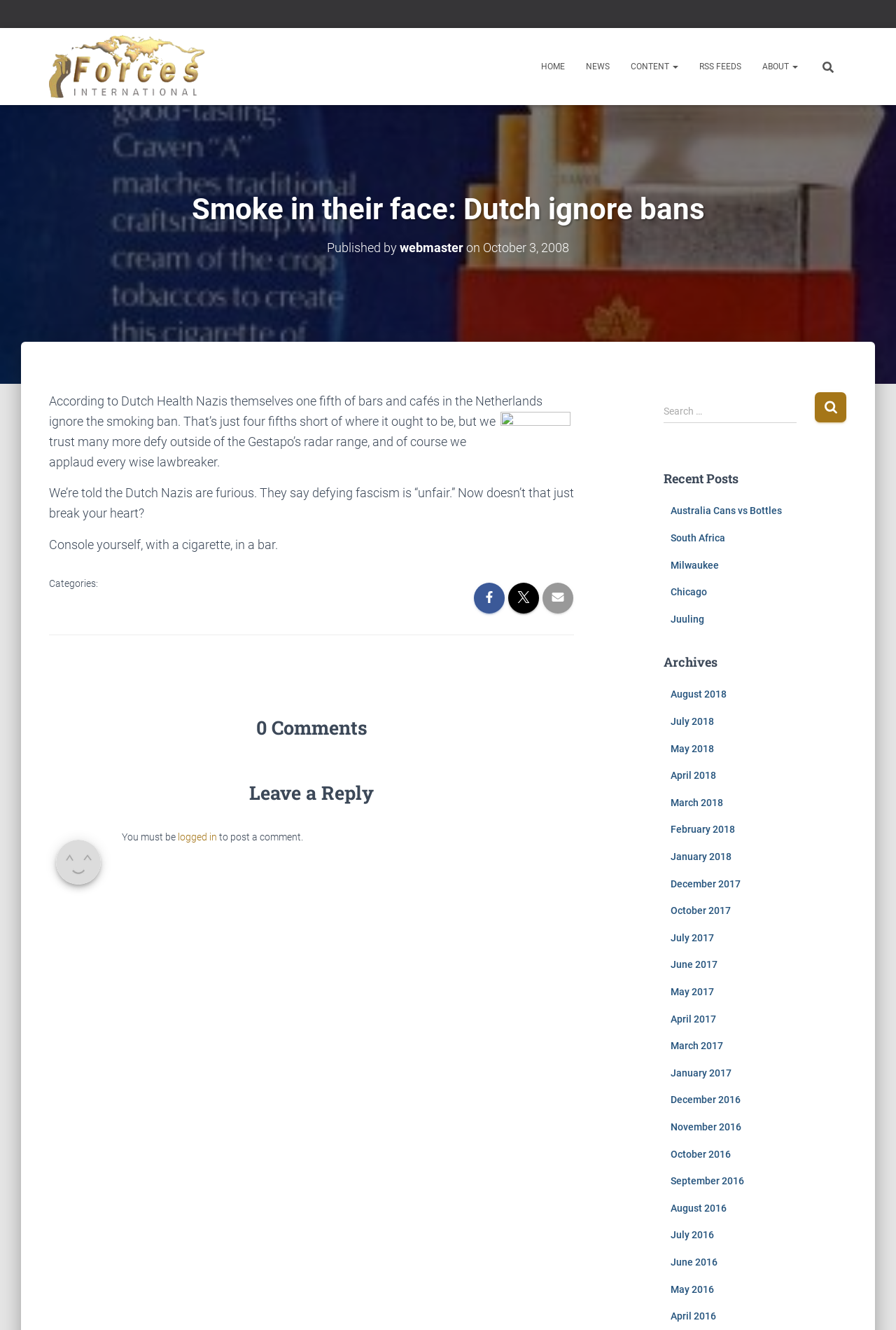Generate the text of the webpage's primary heading.

Smoke in their face: Dutch ignore bans